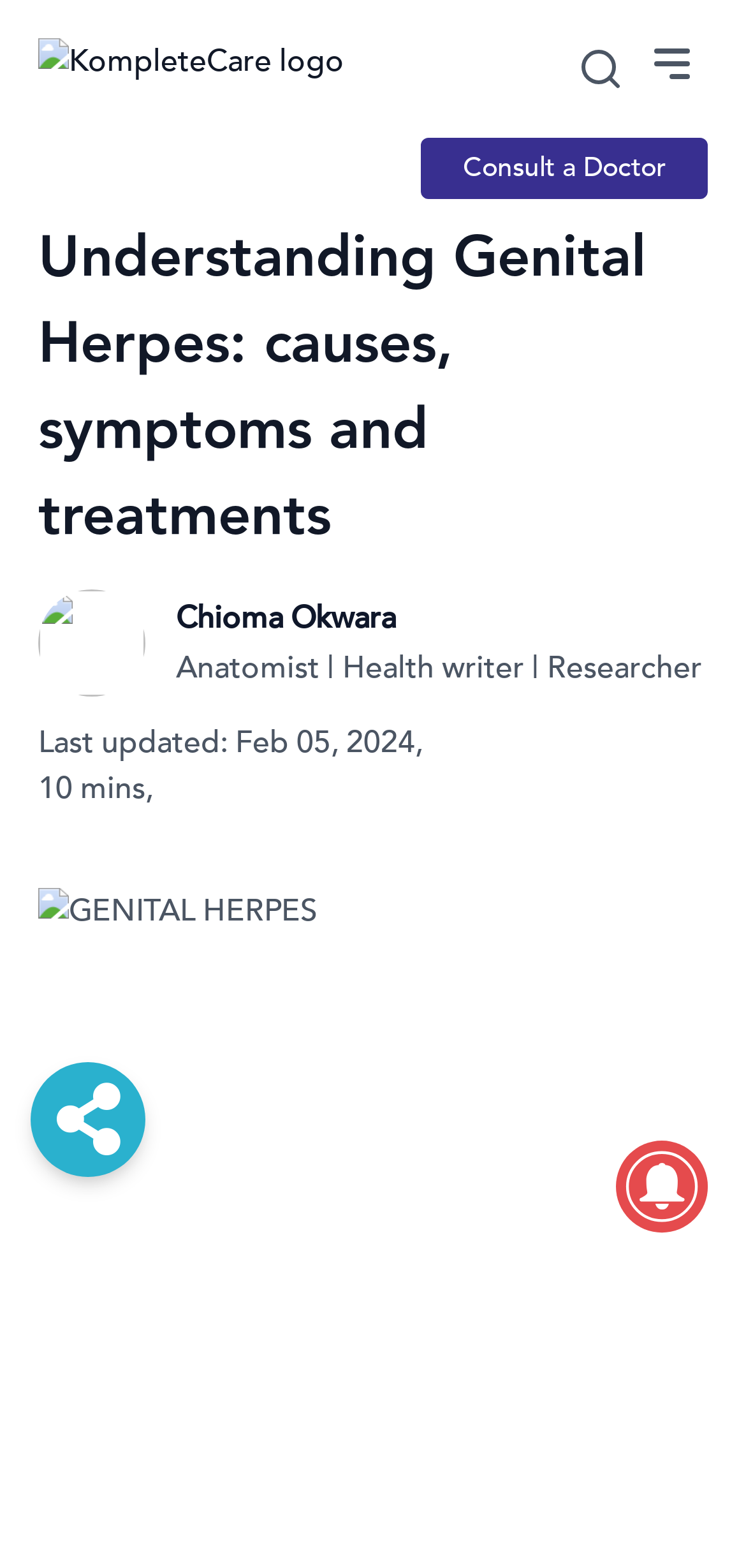Please find the bounding box coordinates in the format (top-left x, top-left y, bottom-right x, bottom-right y) for the given element description. Ensure the coordinates are floating point numbers between 0 and 1. Description: Search

[0.733, 0.024, 0.867, 0.063]